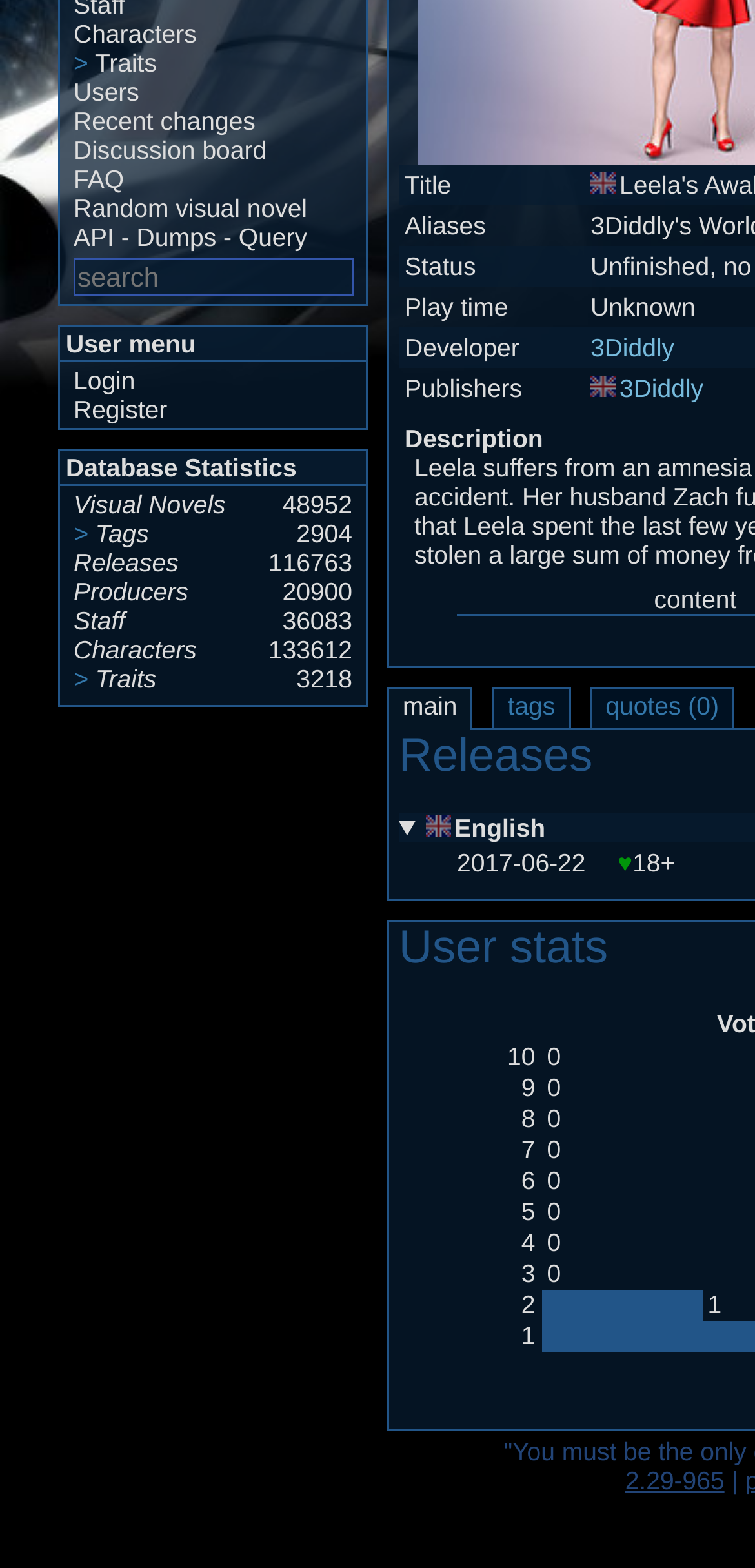Please provide the bounding box coordinate of the region that matches the element description: Discussion board. Coordinates should be in the format (top-left x, top-left y, bottom-right x, bottom-right y) and all values should be between 0 and 1.

[0.097, 0.086, 0.353, 0.106]